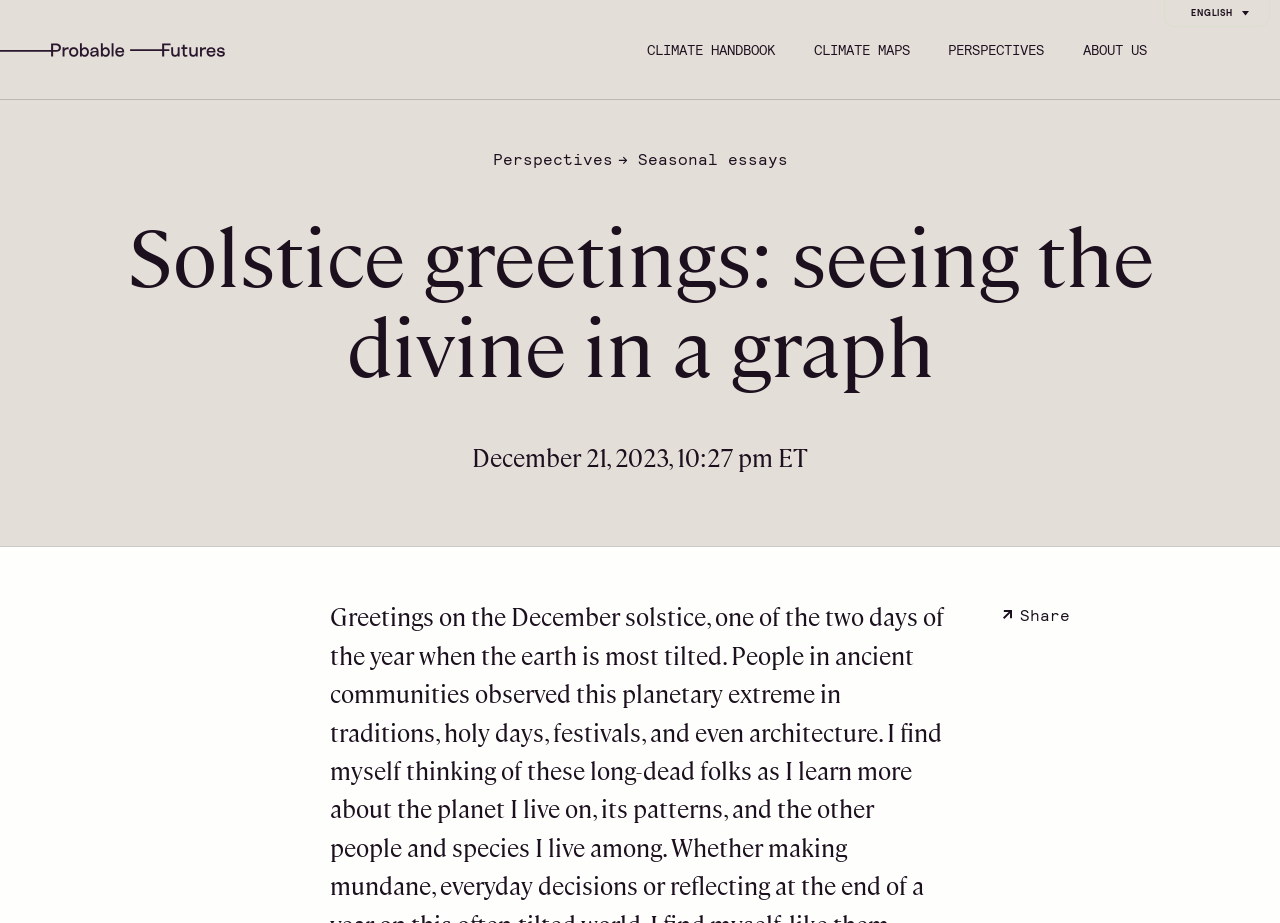Can you pinpoint the bounding box coordinates for the clickable element required for this instruction: "Find more information about Namecheap"? The coordinates should be four float numbers between 0 and 1, i.e., [left, top, right, bottom].

None